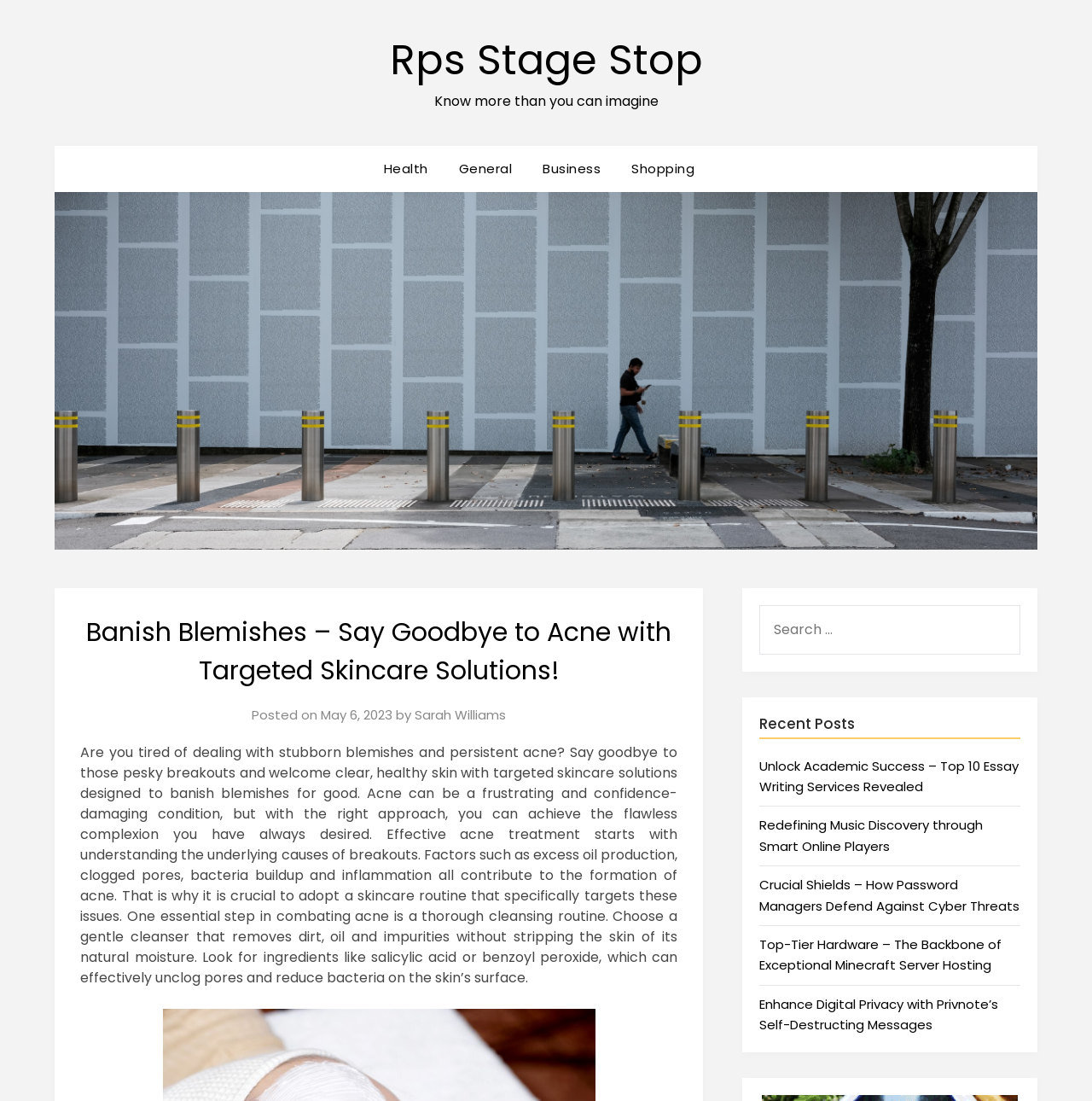Identify the bounding box coordinates of the region I need to click to complete this instruction: "Check the recent post 'Unlock Academic Success – Top 10 Essay Writing Services Revealed'".

[0.696, 0.687, 0.933, 0.723]